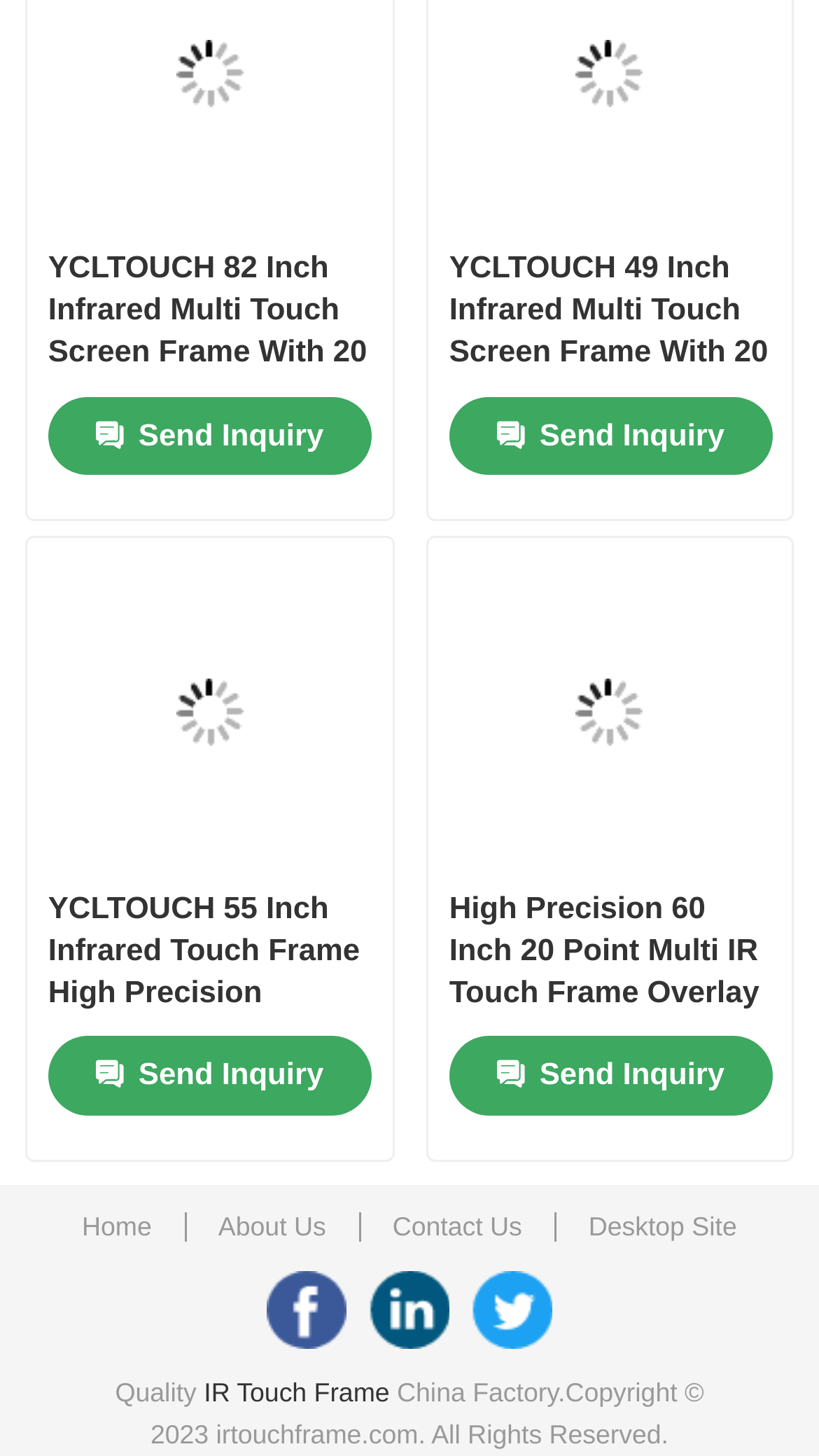Determine the bounding box coordinates for the region that must be clicked to execute the following instruction: "Send an inquiry for the 'YCLTOUCH 55 Inch Infrared Touch Frame High Precision Interactive Open Frame' product".

[0.059, 0.712, 0.453, 0.766]